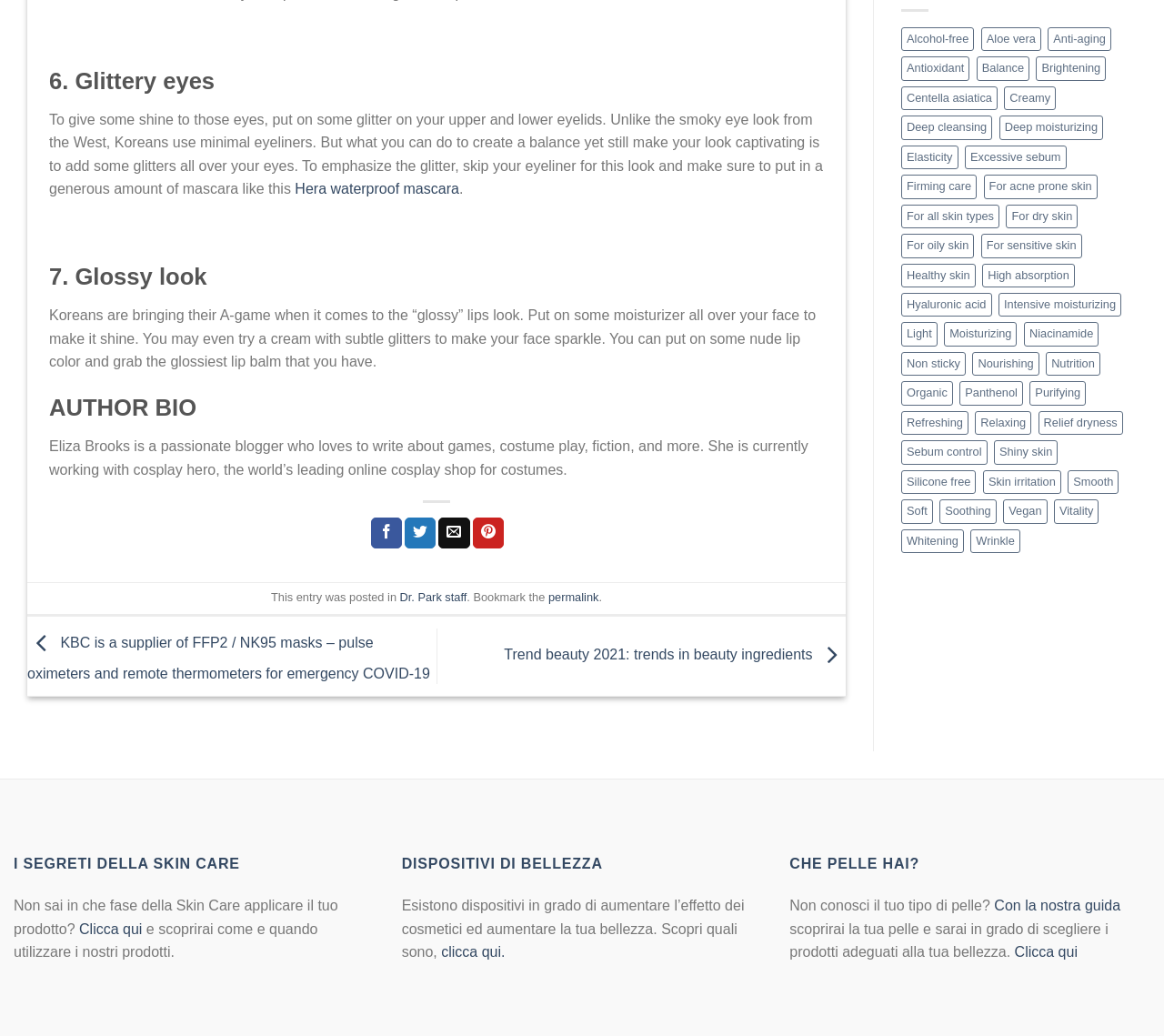Please find the bounding box coordinates of the clickable region needed to complete the following instruction: "Share on Facebook". The bounding box coordinates must consist of four float numbers between 0 and 1, i.e., [left, top, right, bottom].

[0.318, 0.499, 0.345, 0.529]